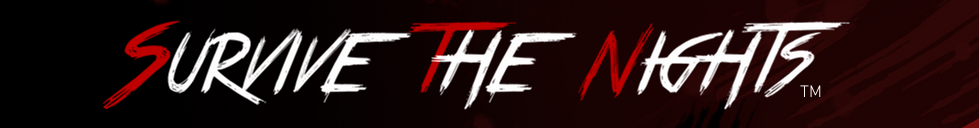What type of game experience is hinted at by the background?
Look at the screenshot and provide an in-depth answer.

The dark background of the title image sets the tone for the game, hinting at a survival horror experience, which is a genre of game that typically involves fighting to survive in a frightening environment.